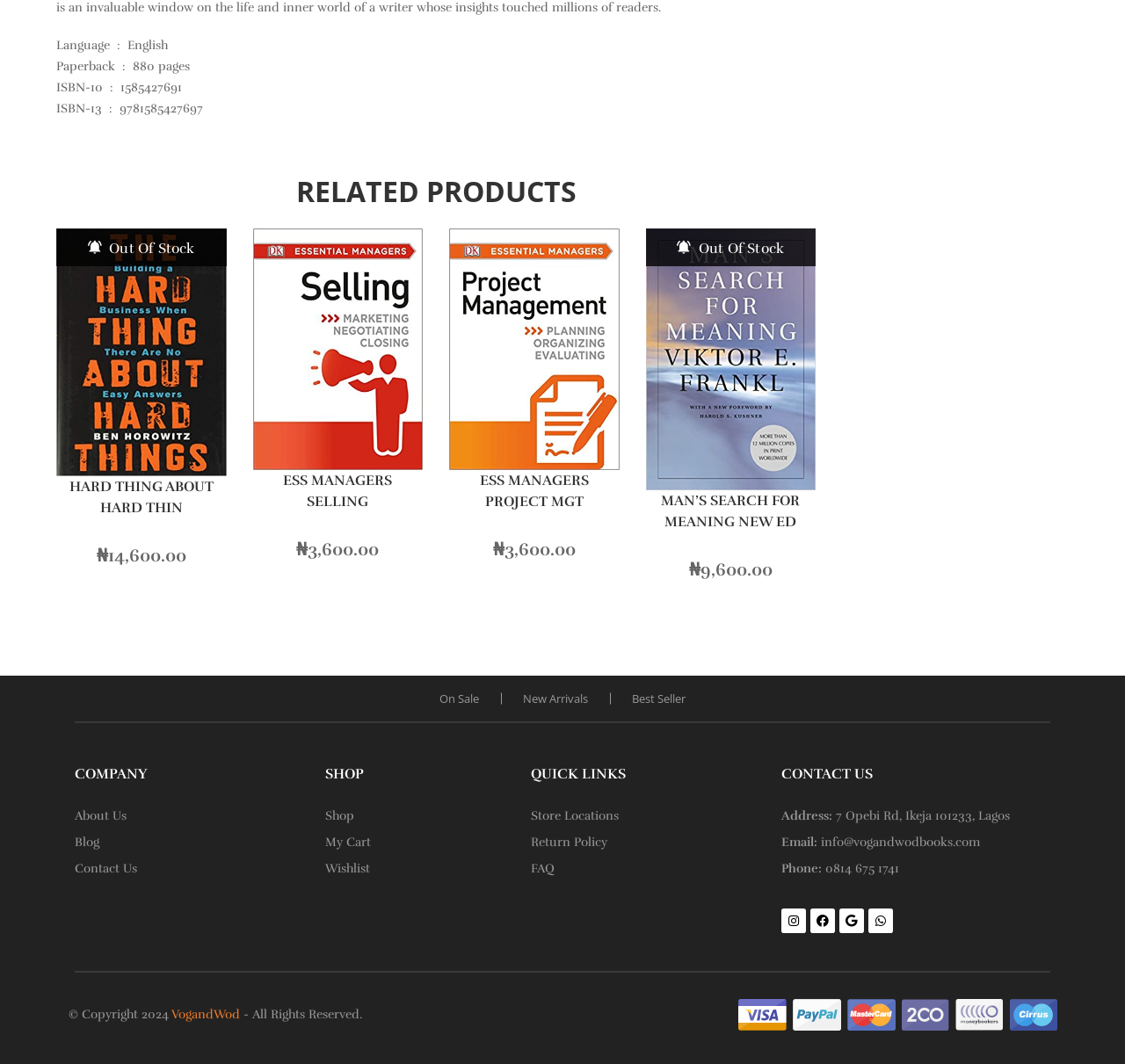Can you find the bounding box coordinates for the element that needs to be clicked to execute this instruction: "view about us page"? The coordinates should be given as four float numbers between 0 and 1, i.e., [left, top, right, bottom].

None